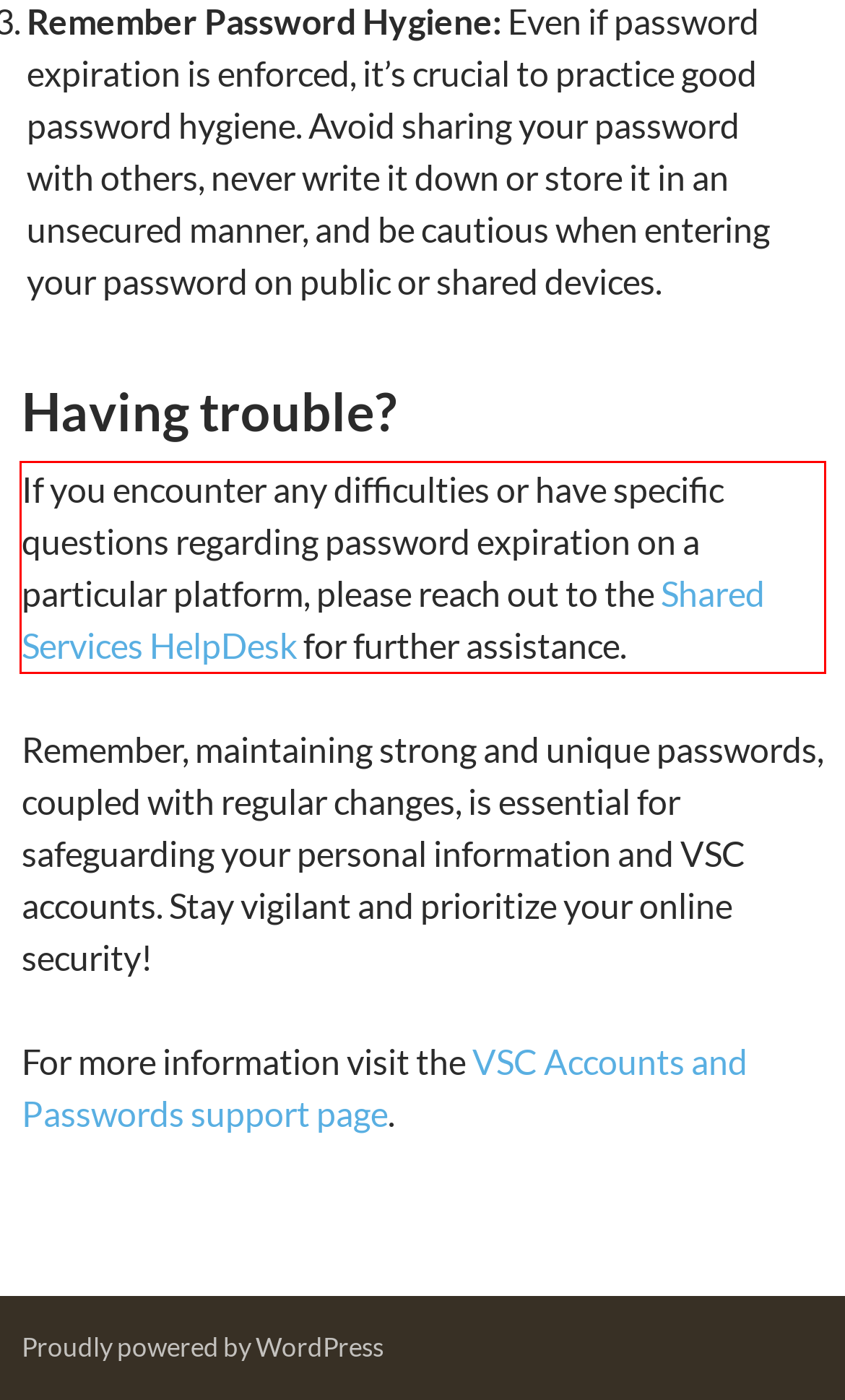You have a screenshot of a webpage with a red bounding box. Identify and extract the text content located inside the red bounding box.

If you encounter any difficulties or have specific questions regarding password expiration on a particular platform, please reach out to the Shared Services HelpDesk for further assistance.